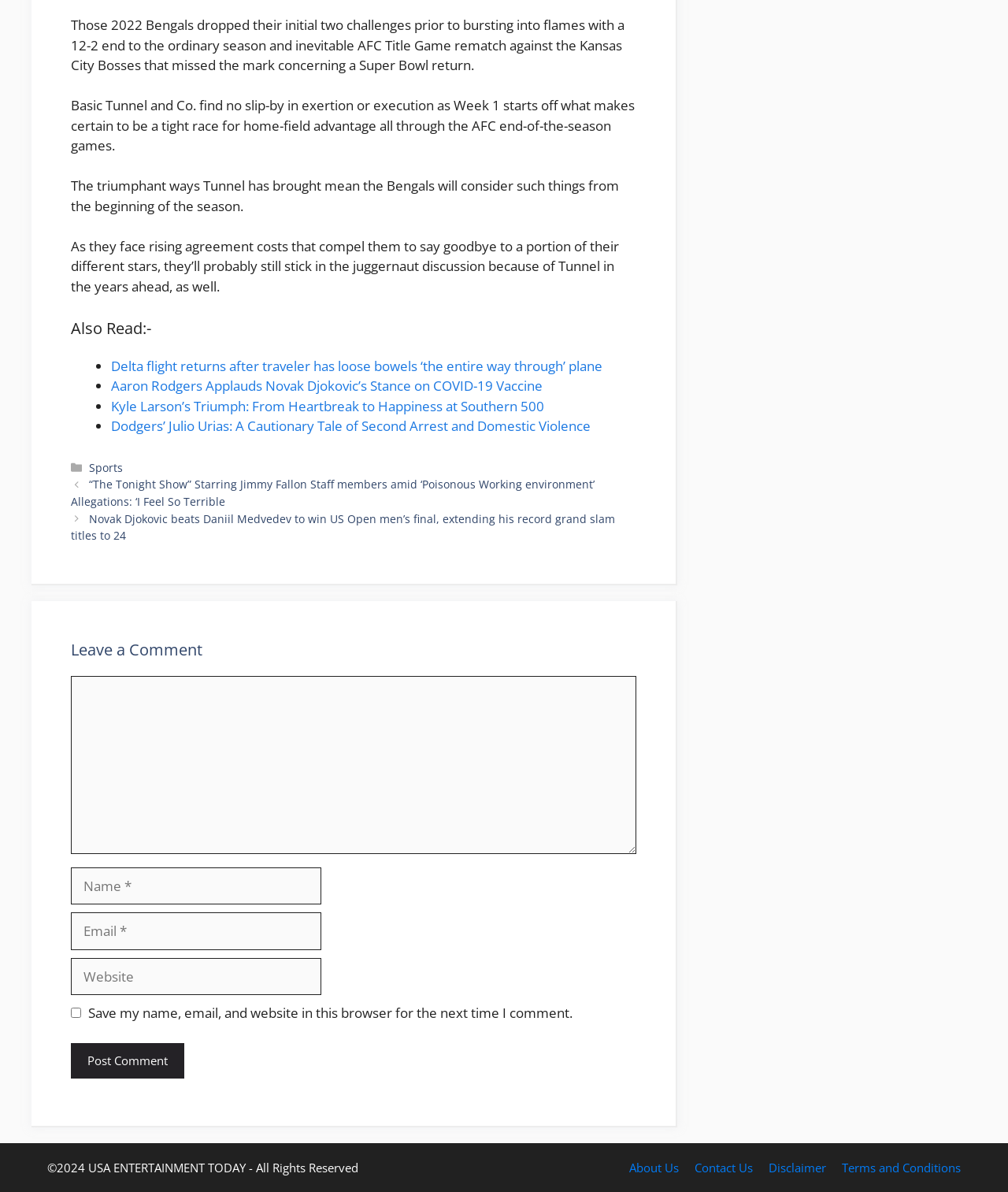Please identify the bounding box coordinates of the clickable area that will fulfill the following instruction: "Click on the 'About Us' link". The coordinates should be in the format of four float numbers between 0 and 1, i.e., [left, top, right, bottom].

[0.624, 0.973, 0.673, 0.986]